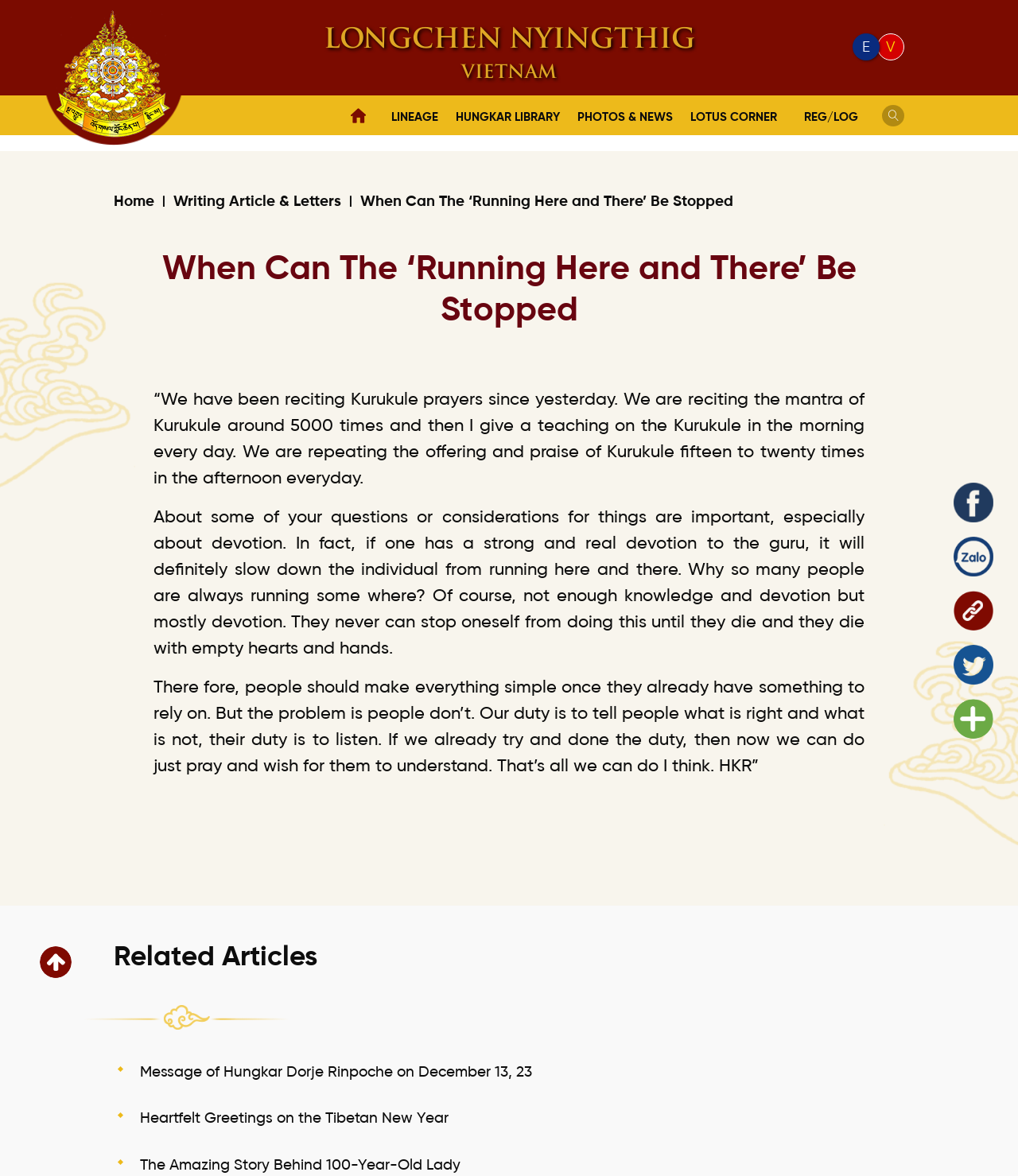Based on the provided description, "Lung Ngon Monastery", find the bounding box of the corresponding UI element in the screenshot.

[0.383, 0.301, 0.547, 0.348]